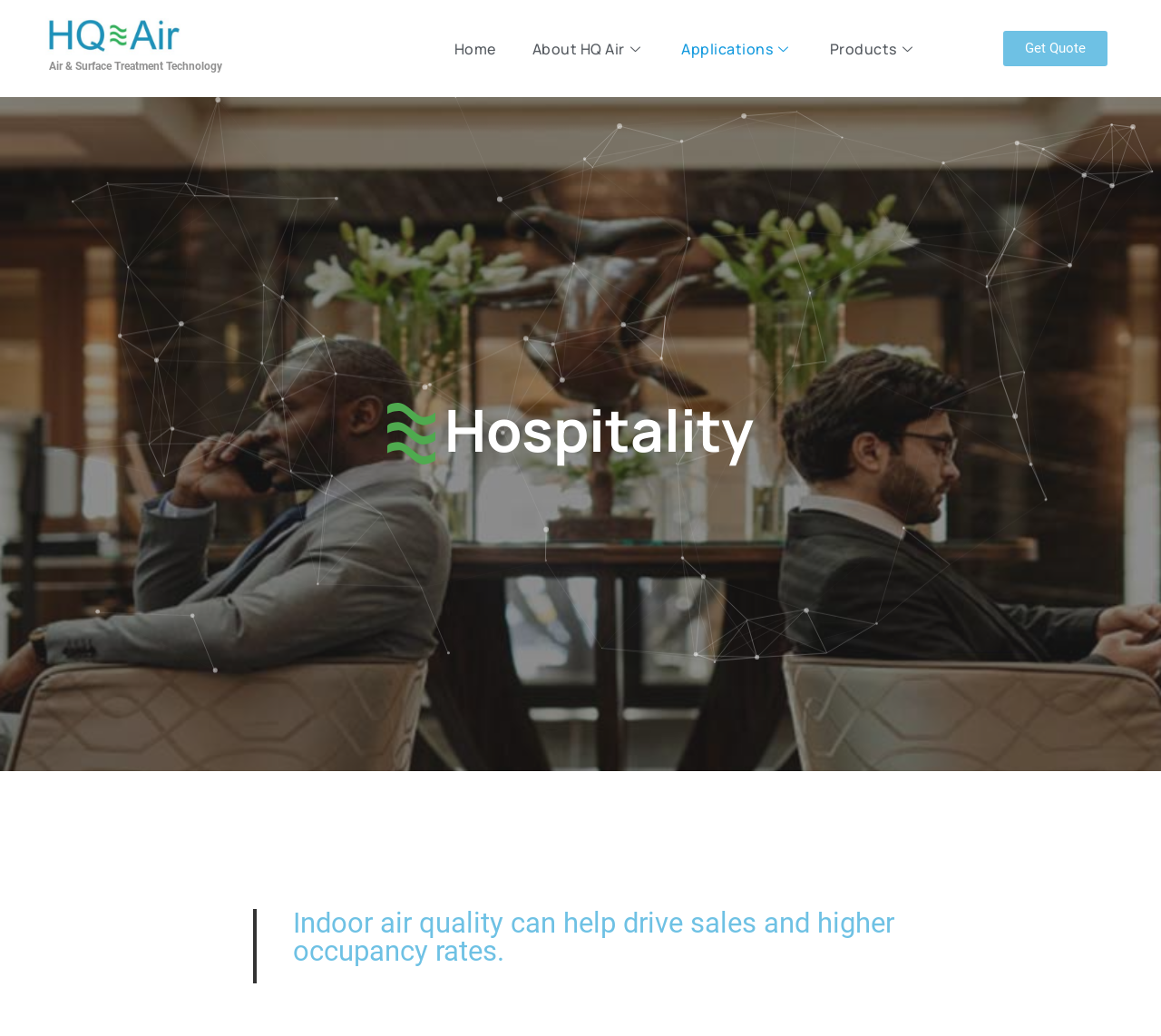Please answer the following question using a single word or phrase: 
What is the purpose of indoor air quality in the hospitality industry?

Drive sales and higher occupancy rates